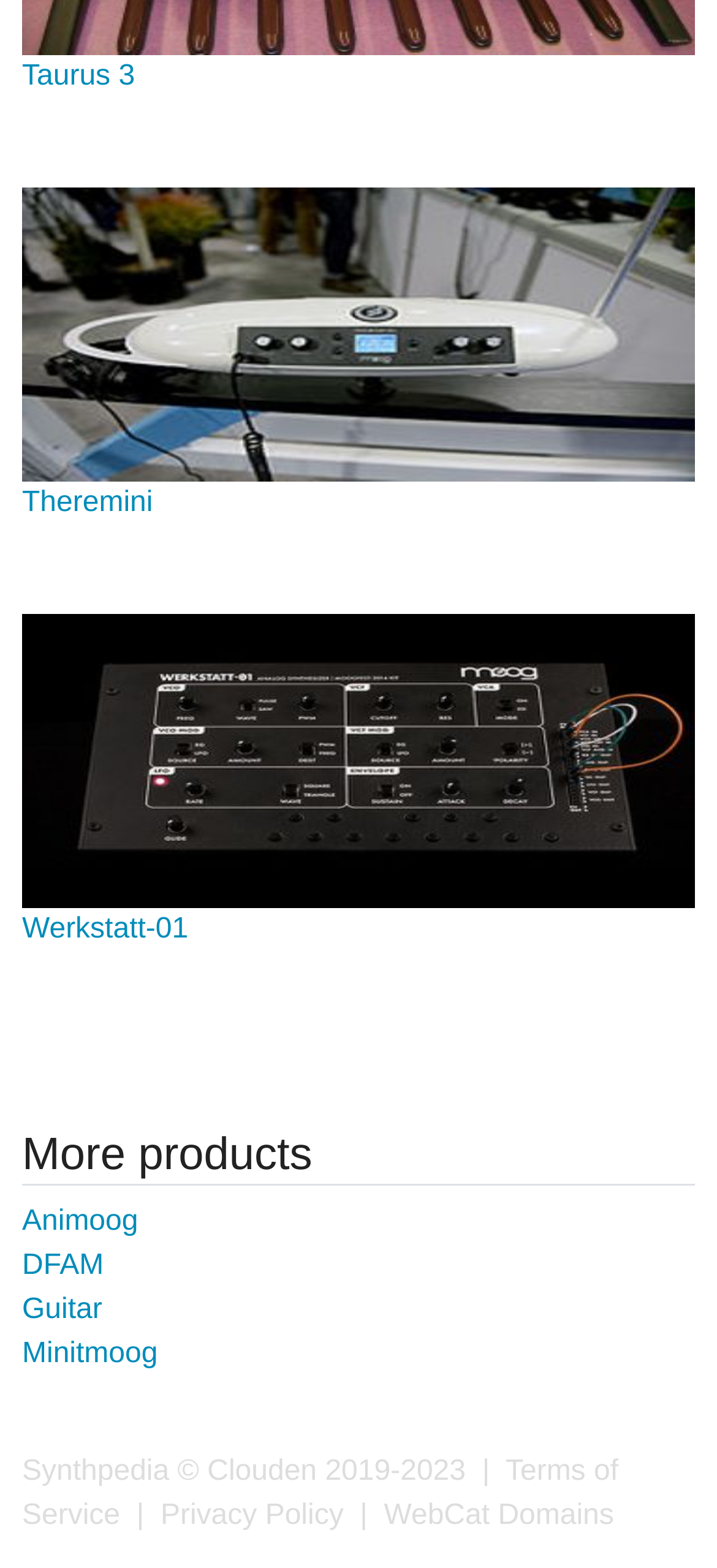Find the bounding box coordinates of the element's region that should be clicked in order to follow the given instruction: "View More products". The coordinates should consist of four float numbers between 0 and 1, i.e., [left, top, right, bottom].

[0.031, 0.72, 0.969, 0.756]